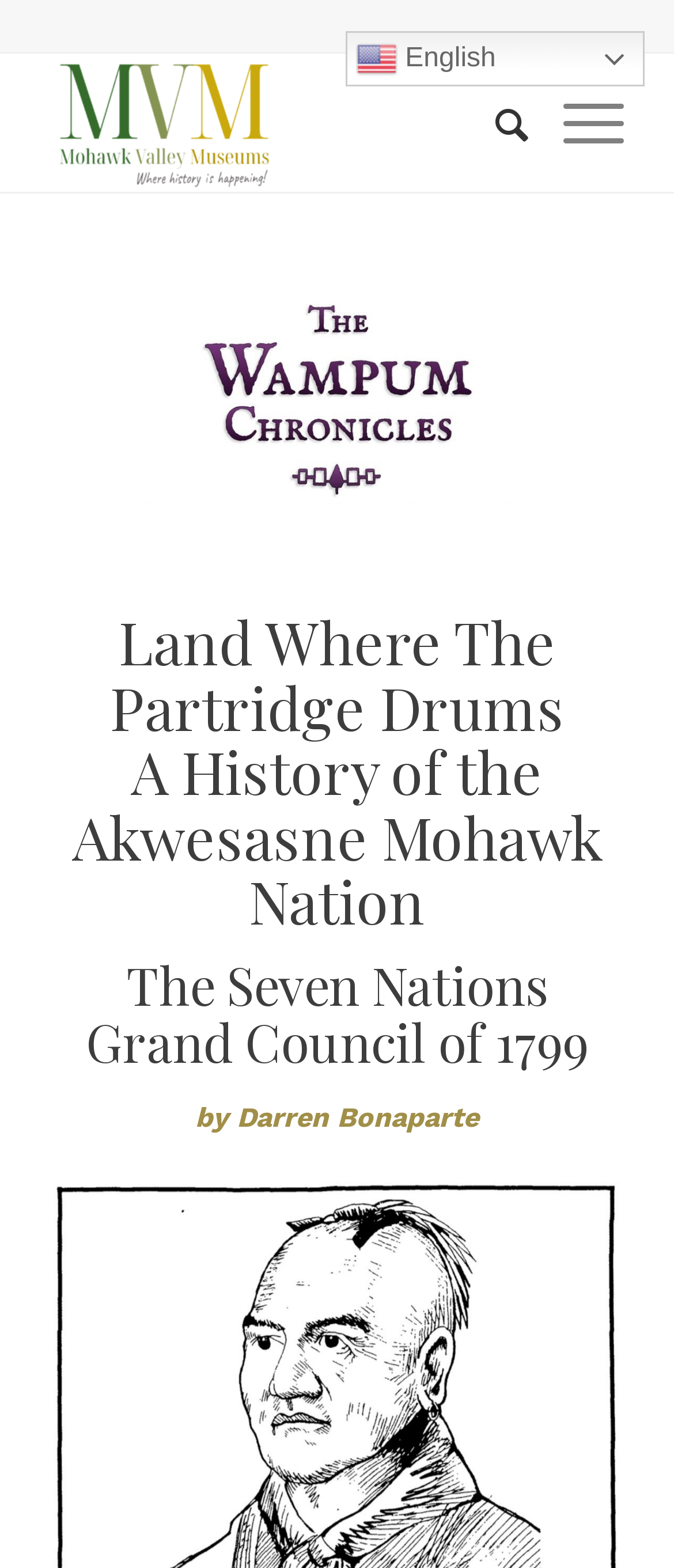Answer the question in one word or a short phrase:
What is the name of the image above the heading 'Land Where The Partridge Drums A History of the Akwesasne Mohawk Nation'?

The Wampum Chronicles Treaties of Contention